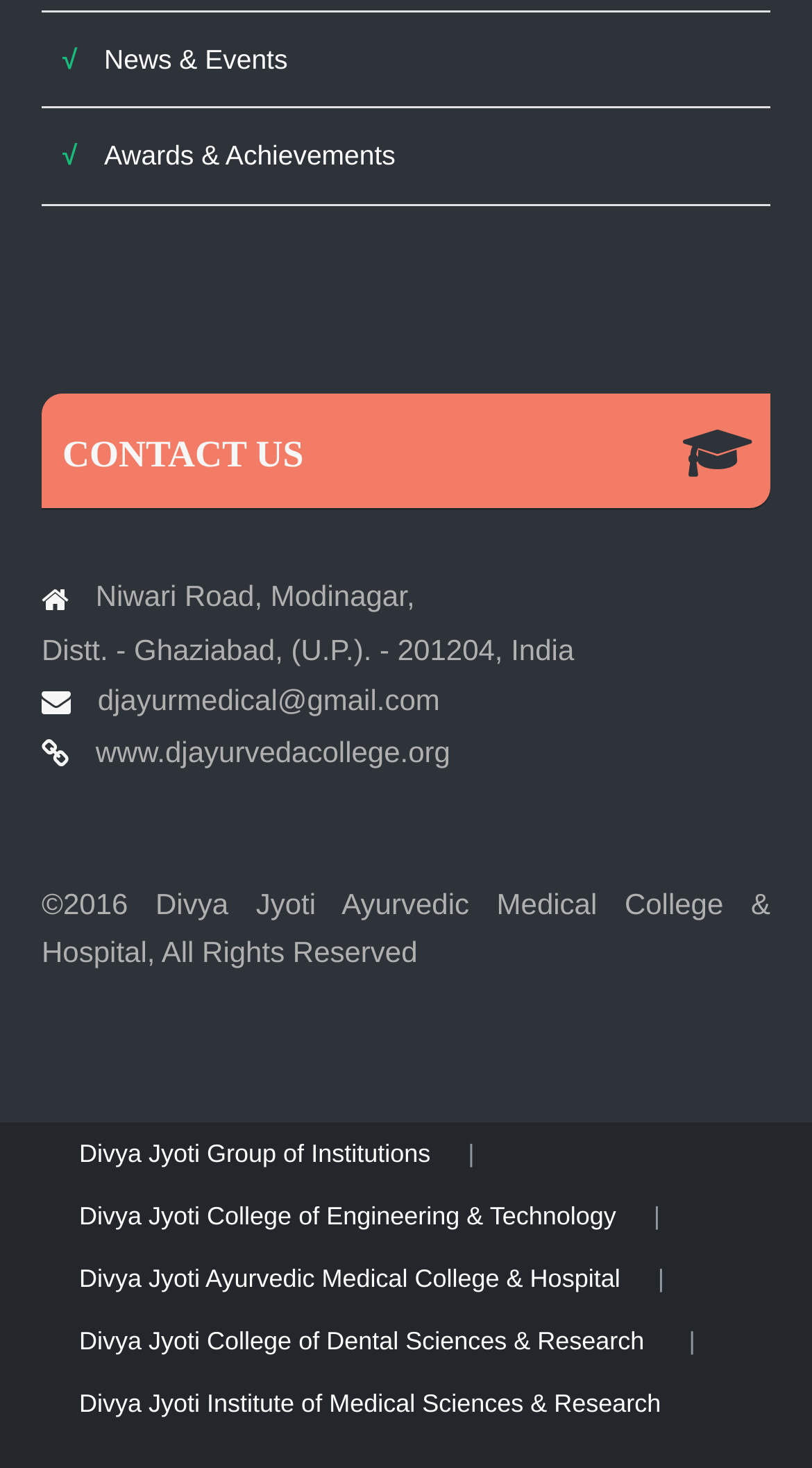What is the address of the college? Refer to the image and provide a one-word or short phrase answer.

Niwari Road, Modinagar